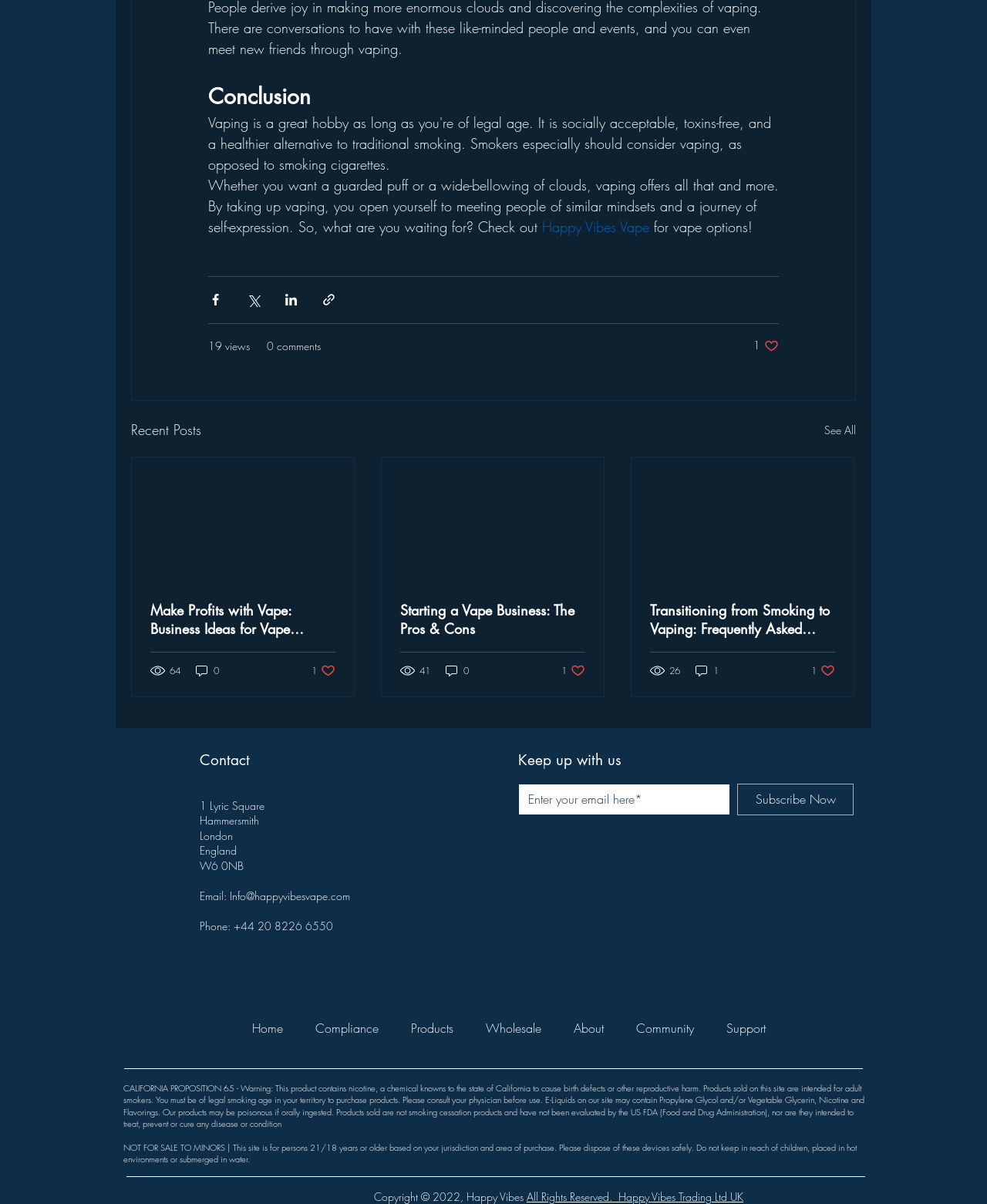Please answer the following question using a single word or phrase: 
What is the warning about in California?

Nicotine causing birth defects